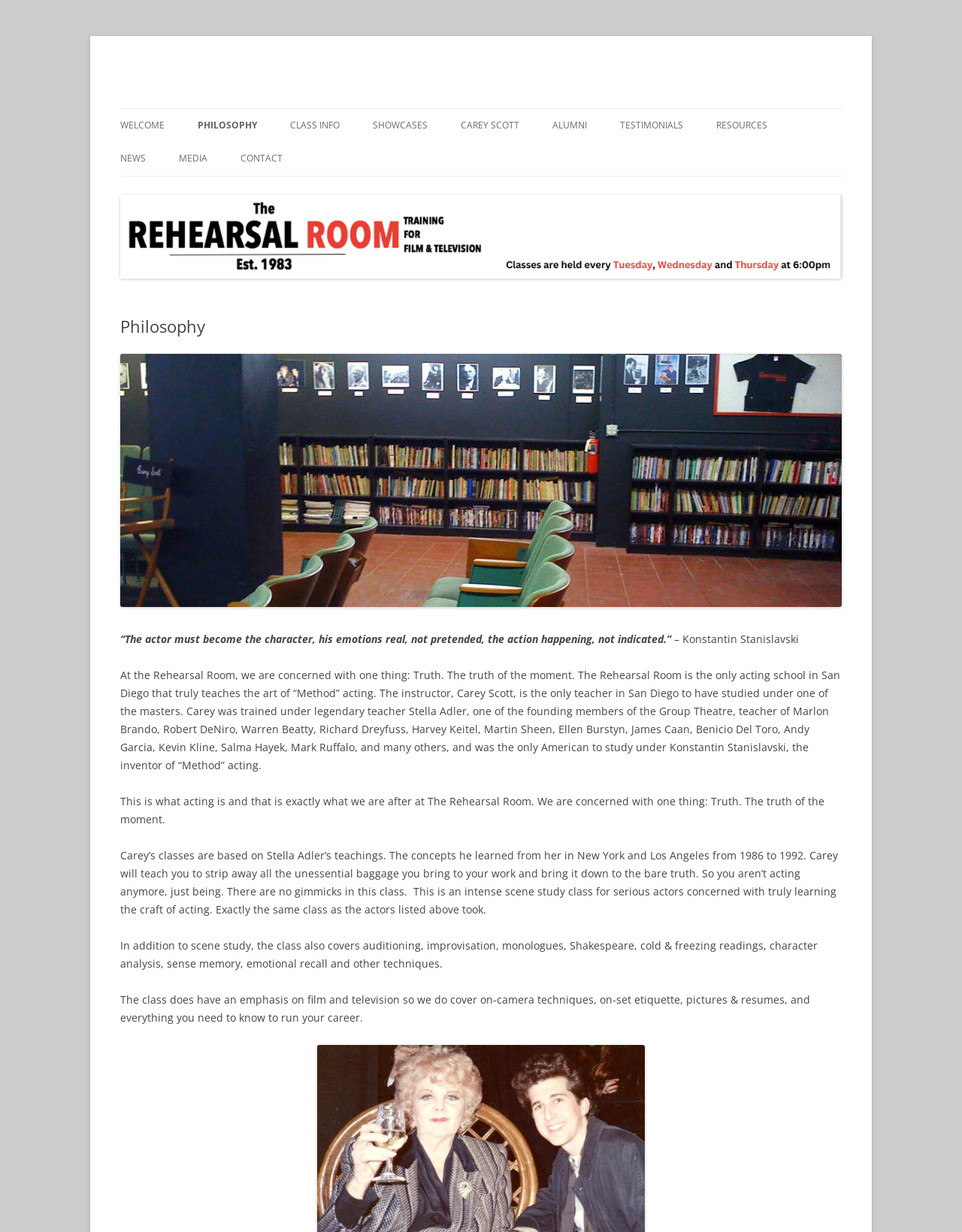Describe every aspect of the webpage comprehensively.

The webpage is about the philosophy of an acting school, The Rehearsal Room. At the top, there is a heading that reads "Philosophy" and a link to skip to the content. Below this, there is a navigation menu with links to different sections of the website, including "WELCOME", "PHILOSOPHY", "CLASS INFO", "SHOWCASES", "CAREY SCOTT", "ALUMNI", "TESTIMONIALS", "RESOURCES", "NEWS", "MEDIA", and "CONTACT".

Below the navigation menu, there is a large image that takes up most of the width of the page, likely a photo of a room. Above the image, there is a quote from Konstantin Stanislavski, a famous actor and theatre practitioner, which reads "“The actor must become the character, his emotions real, not pretended, the action happening, not indicated.”". The quote is attributed to Stanislavski.

Below the image, there are several blocks of text that describe the philosophy of The Rehearsal Room. The text explains that the school is concerned with teaching the art of "Method" acting, which is focused on finding the truth of the moment. The instructor, Carey Scott, is described as having studied under Stella Adler, a legendary teacher of acting, and Konstantin Stanislavski, the inventor of "Method" acting. The text goes on to describe the classes offered by The Rehearsal Room, which are based on Stella Adler's teachings and cover topics such as scene study, auditioning, improvisation, and on-camera techniques.